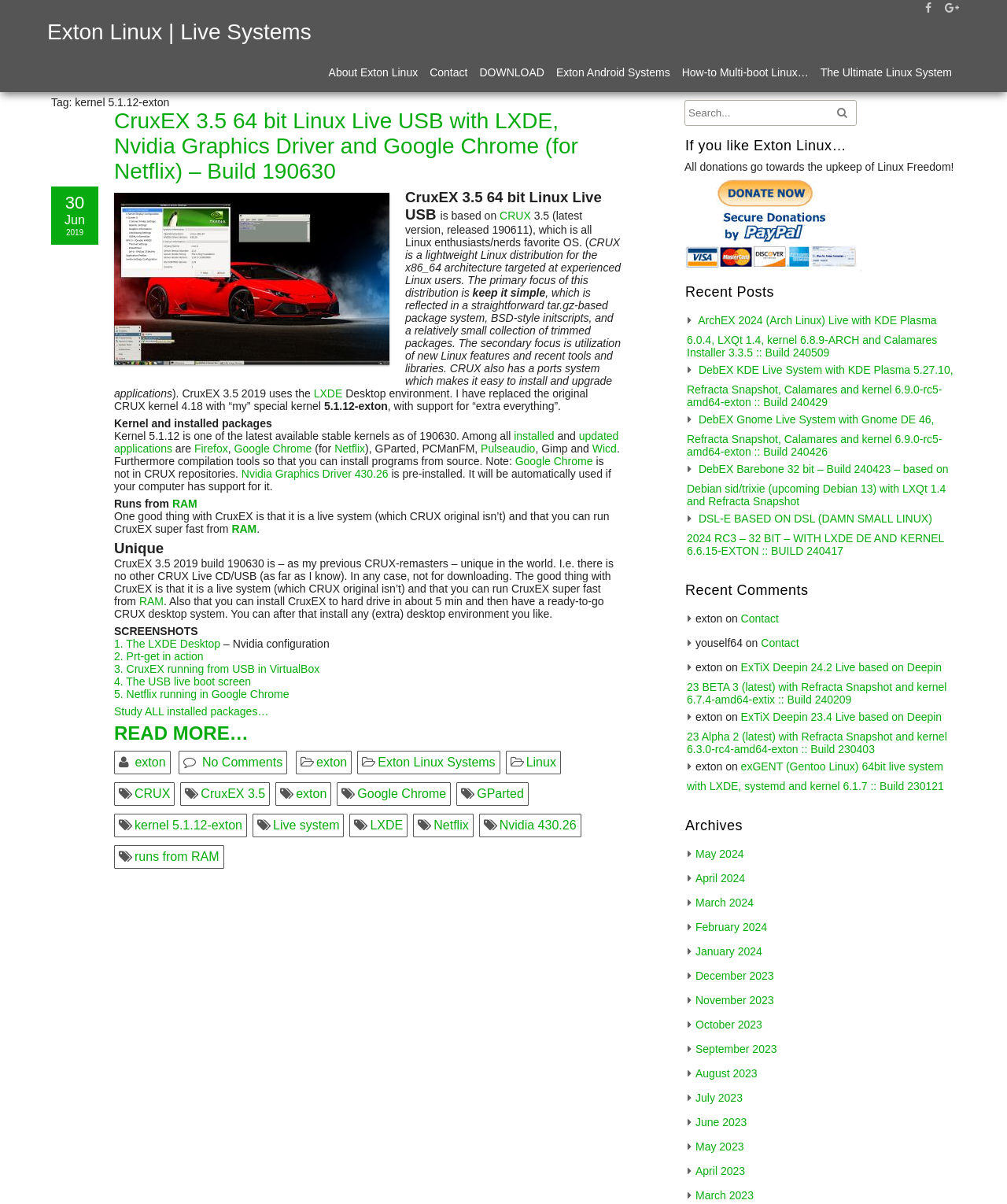Could you identify the text that serves as the heading for this webpage?

Exton Linux | Live Systems